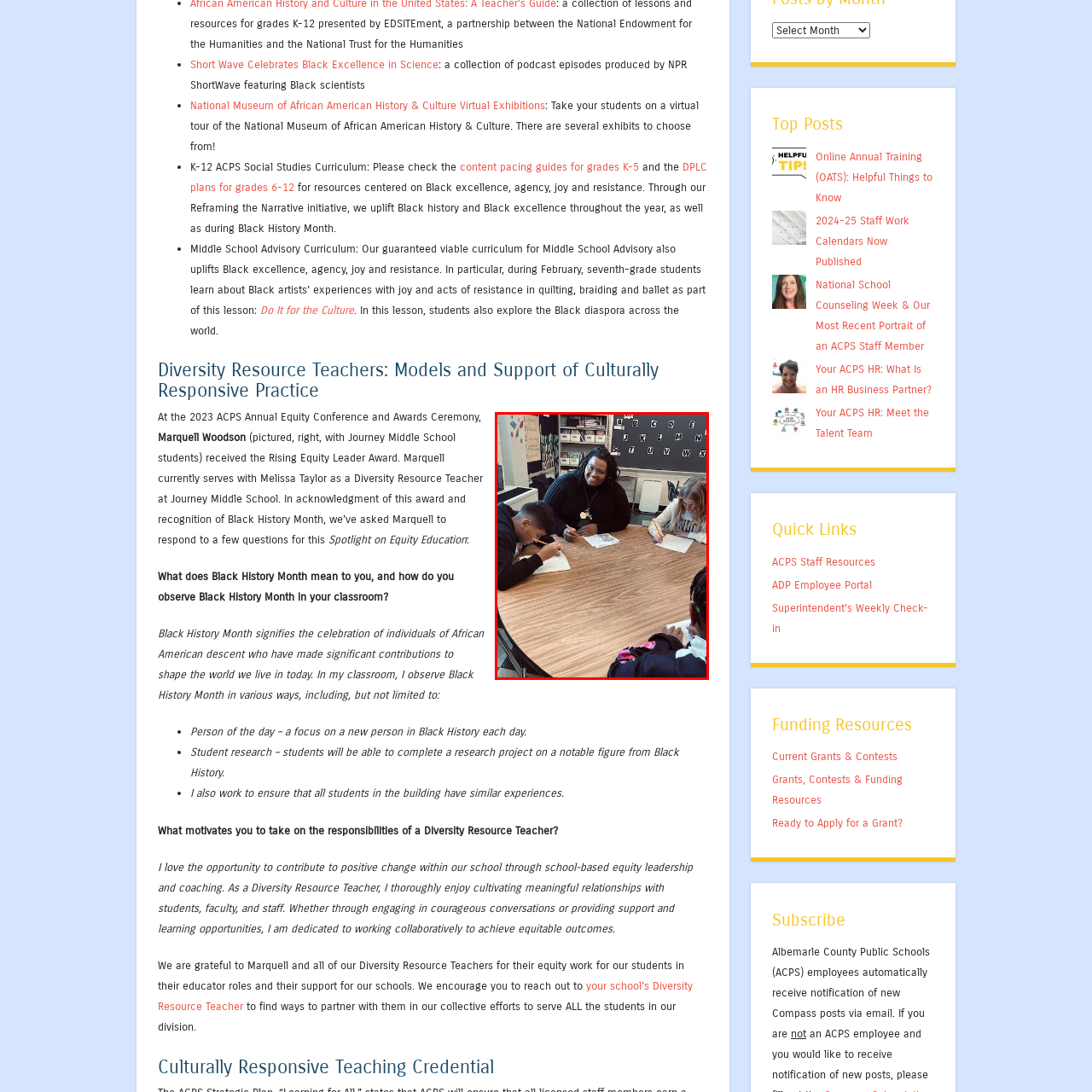Create a thorough and descriptive caption for the photo marked by the red boundary.

In this engaging classroom scene, Diversity Resource Teacher Marquell Woodson interacts with students at Journey Middle School. The image captures a moment of collaborative learning, where Marquell works closely with three students around a circular table, all focused on their writing assignments. Marquell, who is recognized for her contributions to promoting equity in education, conveys an encouraging and supportive presence with a smile. The backdrop reveals a dynamic learning environment, enhanced by educational materials on the walls. This setting reflects the ongoing commitment to uplifting Black excellence and fostering meaningful educational experiences within the school community, especially in celebration of Black History Month.